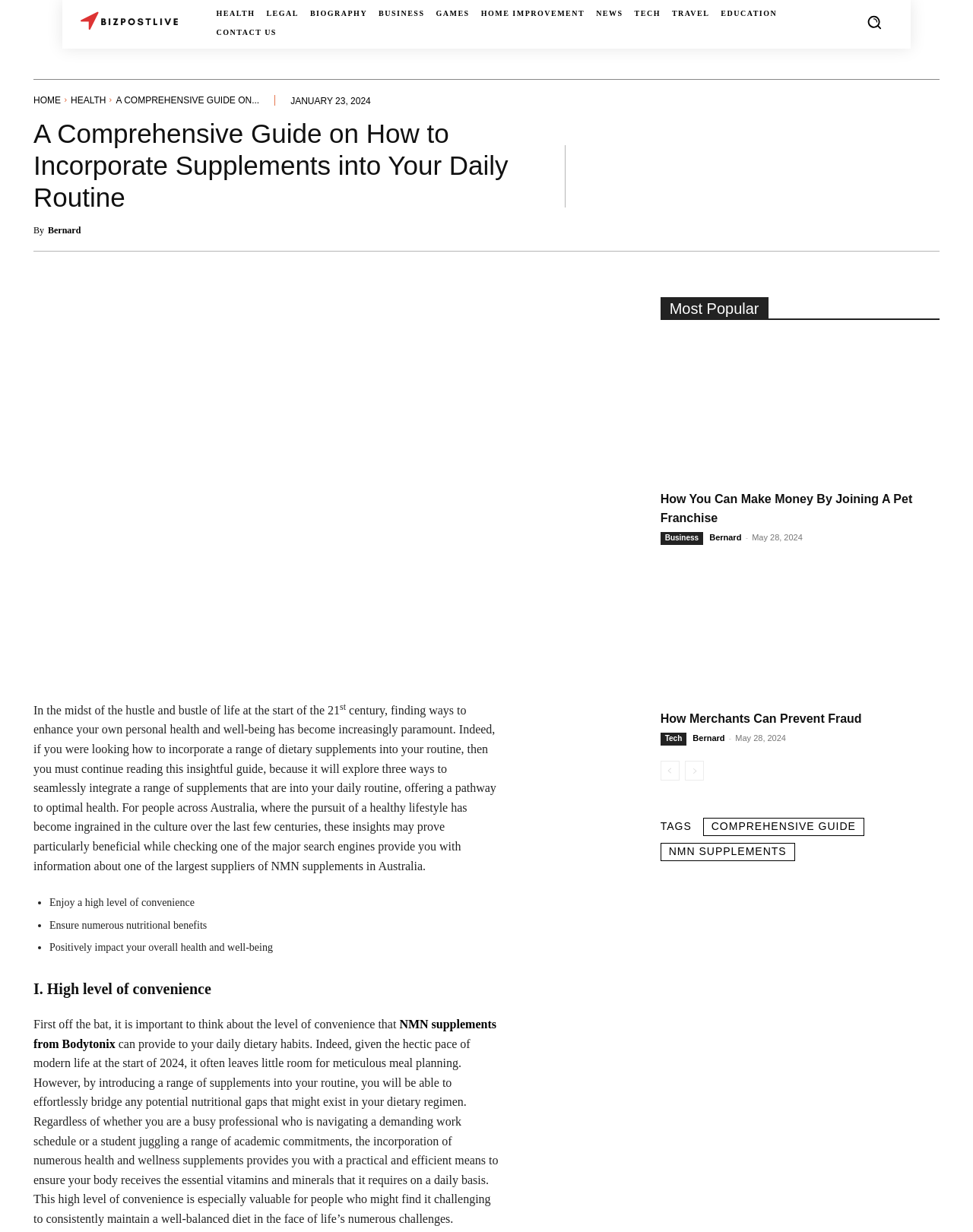Please provide the bounding box coordinates for the UI element as described: "Home Improvement". The coordinates must be four floats between 0 and 1, represented as [left, top, right, bottom].

[0.494, 0.005, 0.601, 0.018]